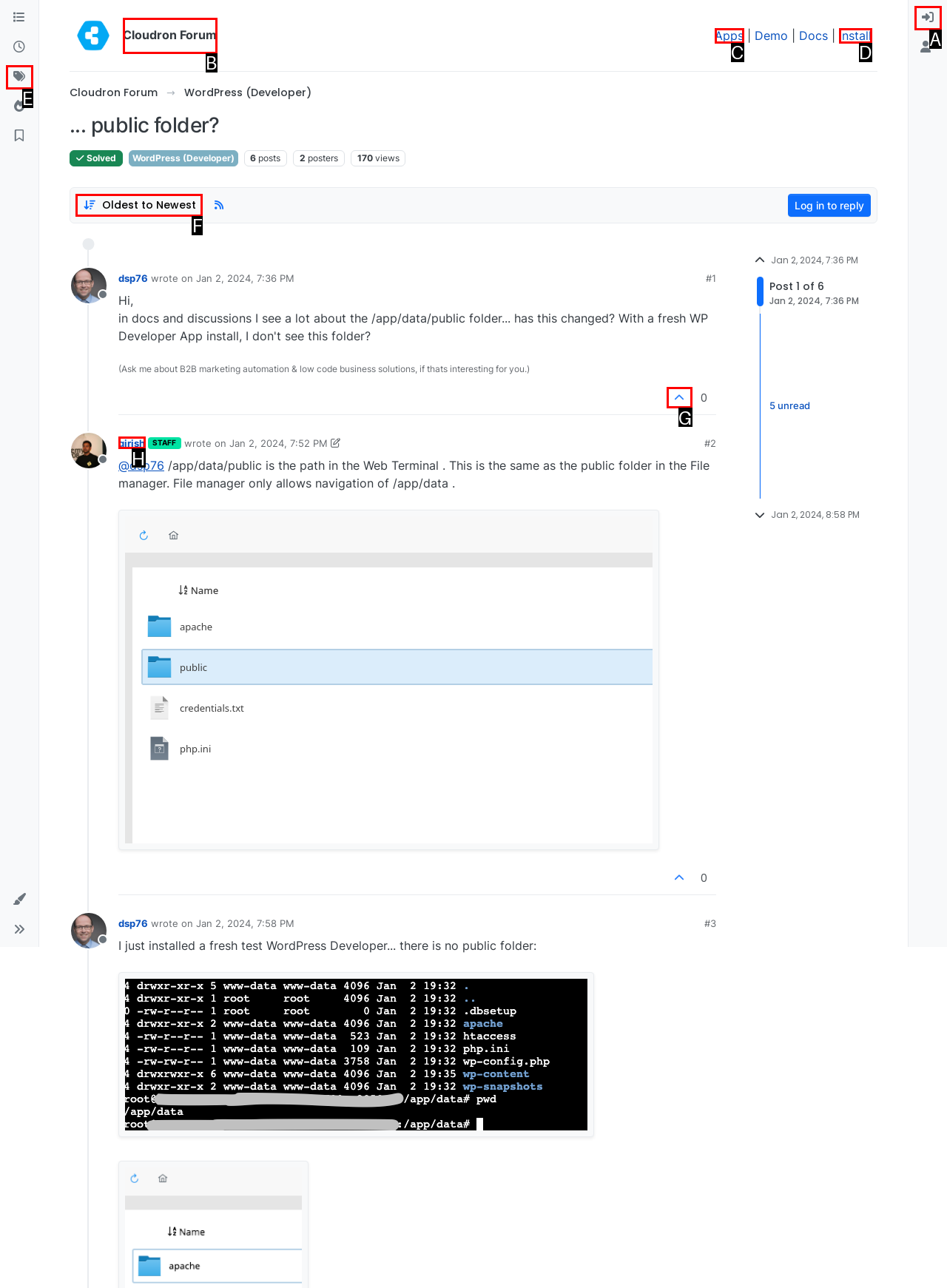Identify the correct HTML element to click for the task: Click on the 'Post sort option, Oldest to Newest' button. Provide the letter of your choice.

F